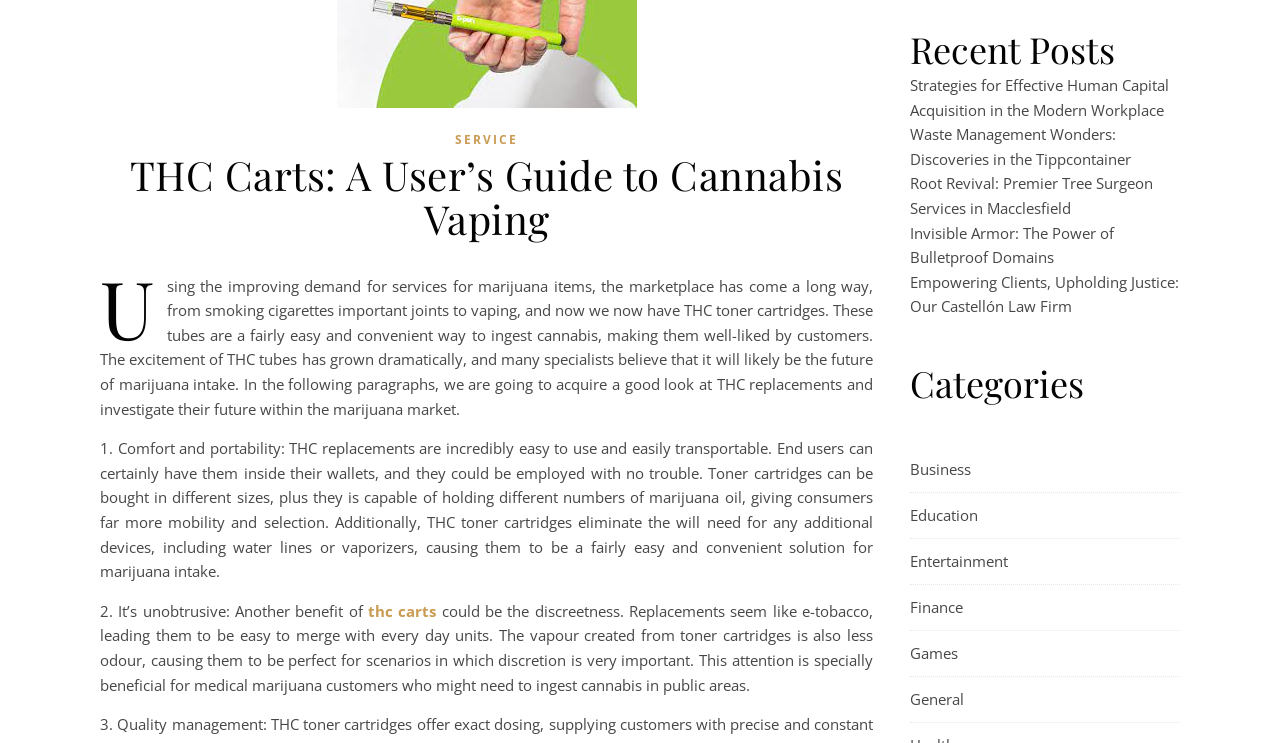Identify the coordinates of the bounding box for the element described below: "thc carts". Return the coordinates as four float numbers between 0 and 1: [left, top, right, bottom].

[0.288, 0.809, 0.341, 0.835]